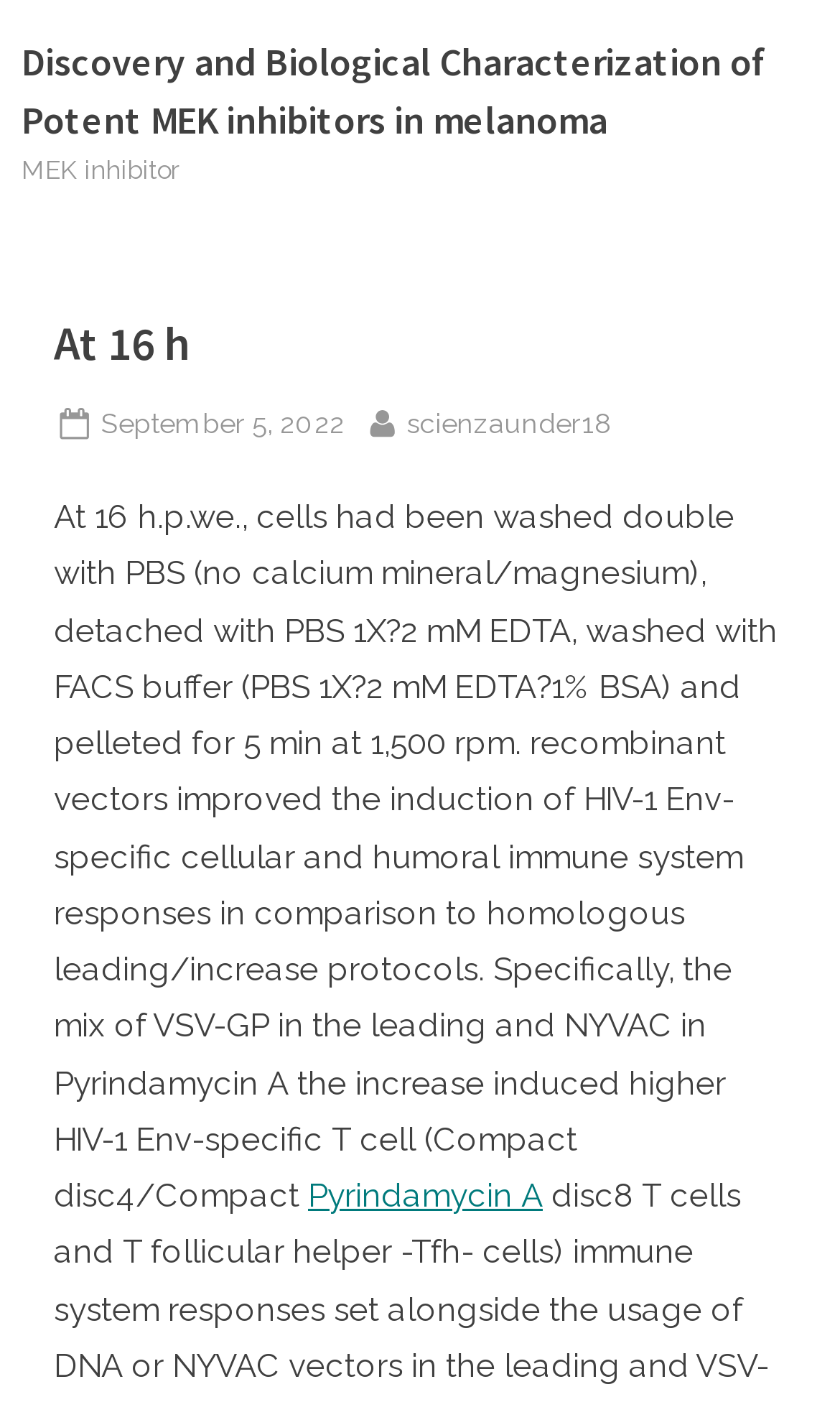Create a detailed narrative of the webpage’s visual and textual elements.

The webpage appears to be a scientific article or research paper about the discovery and biological characterization of potent MEK inhibitors in melanoma. 

At the top of the page, there is a title "At 16 h – Discovery and Biological Characterization of Potent MEK inhibitors in melanoma" which is also a clickable link. Below the title, there is a header section that contains a heading "At 16 h" and two links: "Posted on September 5, 2022" and "By scienzaunder18". The "Posted on September 5, 2022" link is positioned to the right of the heading, and the "By scienzaunder18" link is positioned further to the right.

Below the header section, there is a large block of text that describes the experiment procedure, including washing cells with PBS, detaching with PBS 1X?2 mM EDTA, and pelleting for 5 minutes at 1,500 rpm. The text also mentions the use of recombinant vectors to improve the induction of HIV-1 Env-specific cellular and humoral immune system responses. Within this block of text, there is a link to "Pyrindamycin A" which is positioned near the bottom of the text.